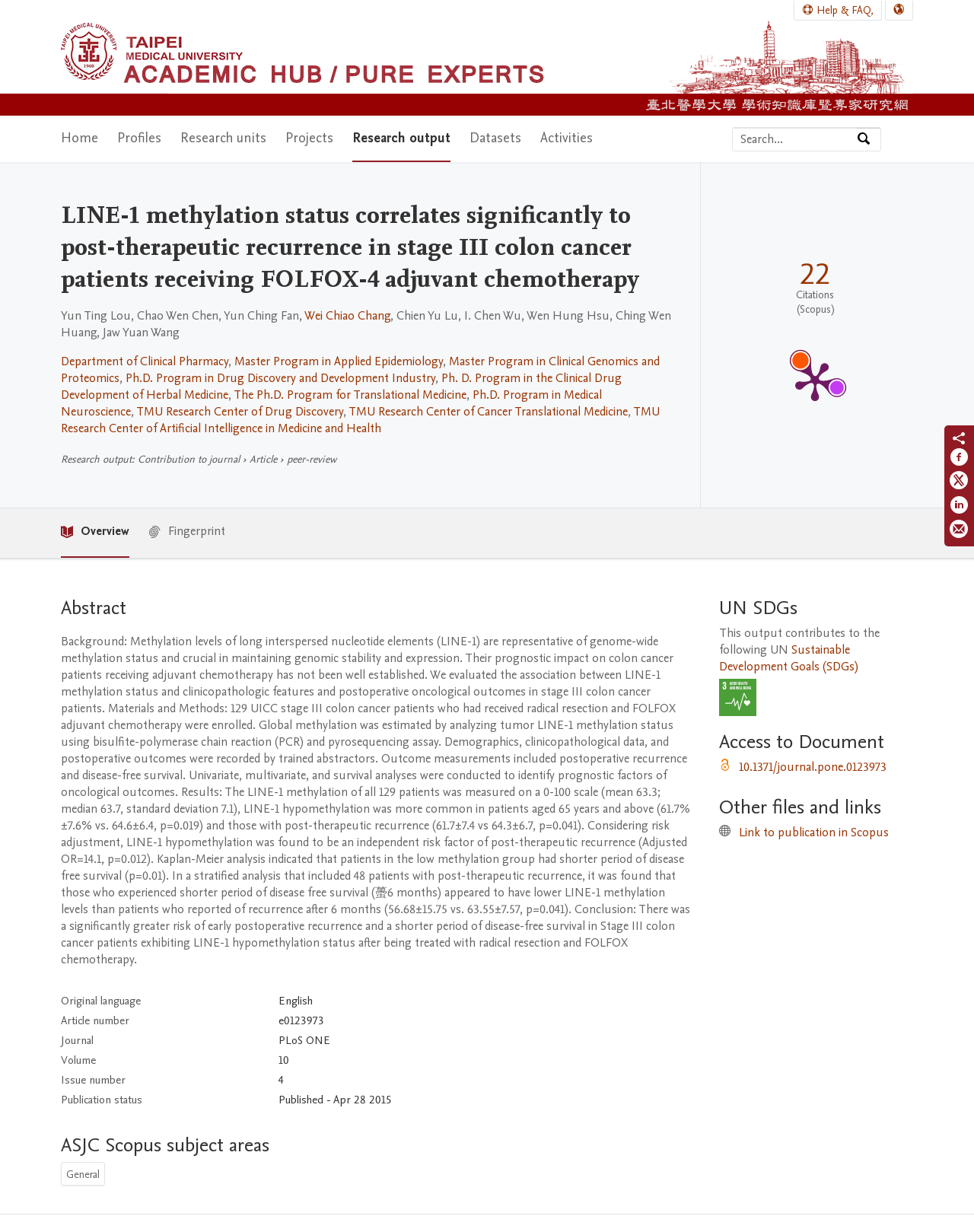Using the information in the image, give a comprehensive answer to the question: 
What is the publication status of this research?

The publication status of this research is 'Published - Apr 28 2015', as indicated by the table section below the abstract, which lists the publication details including the publication status.